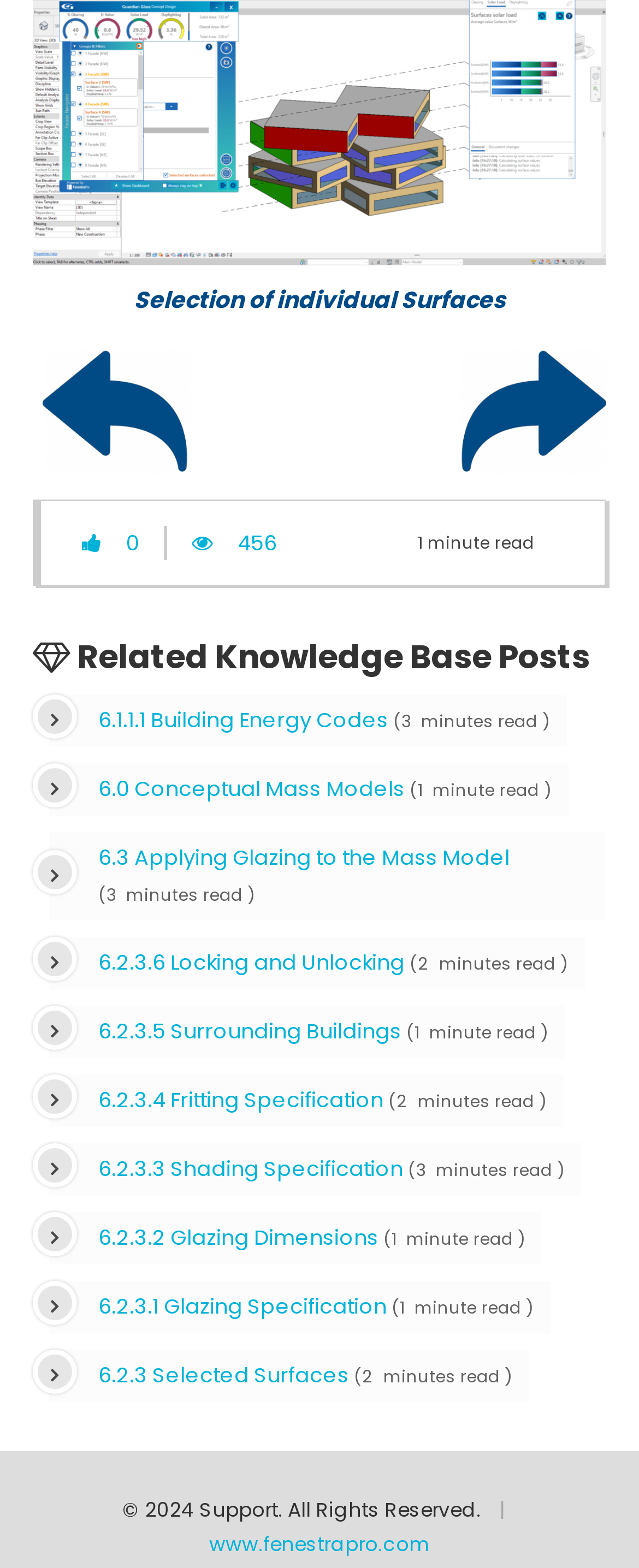Determine the bounding box coordinates of the clickable region to carry out the instruction: "Click on '6.1.1.1 Building Energy Codes'".

[0.154, 0.451, 0.615, 0.468]